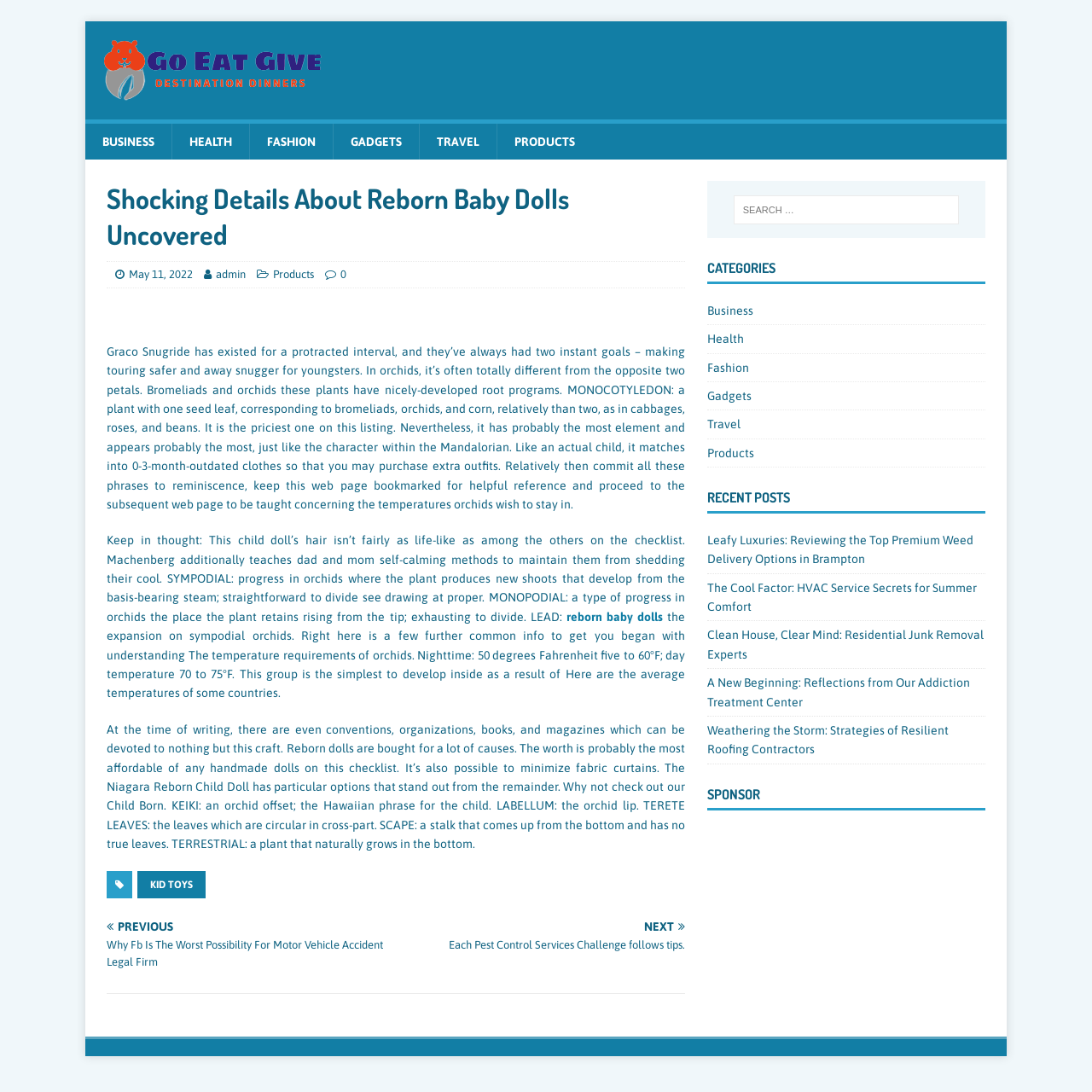Identify the bounding box coordinates of the specific part of the webpage to click to complete this instruction: "Click on the 'BUSINESS' category".

[0.078, 0.113, 0.157, 0.146]